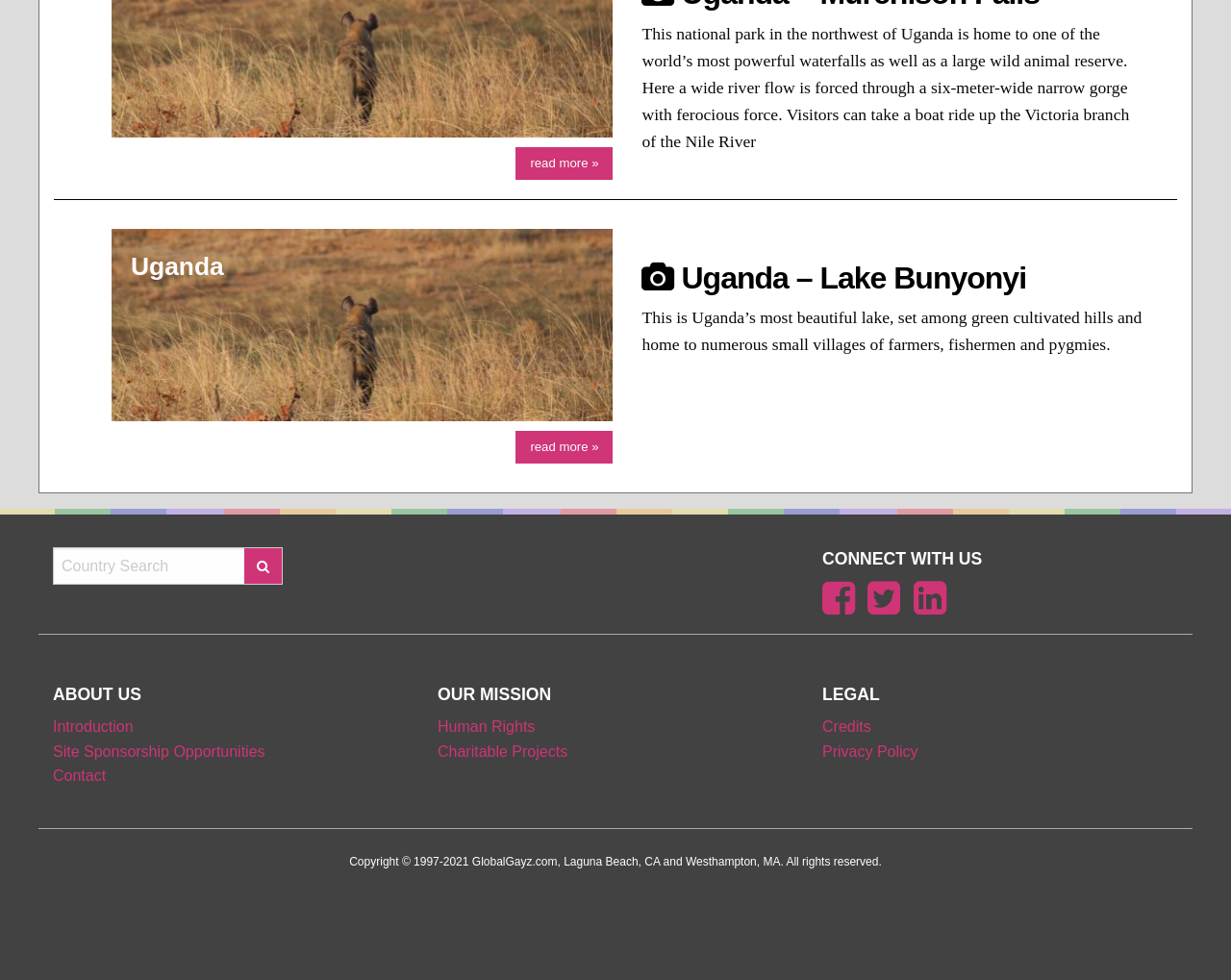What is the purpose of the textbox?
Use the image to give a comprehensive and detailed response to the question.

The textbox has a label 'Country Search' and is located near the top of the webpage, suggesting that it is used to search for countries. The presence of a button next to the textbox further supports this conclusion.